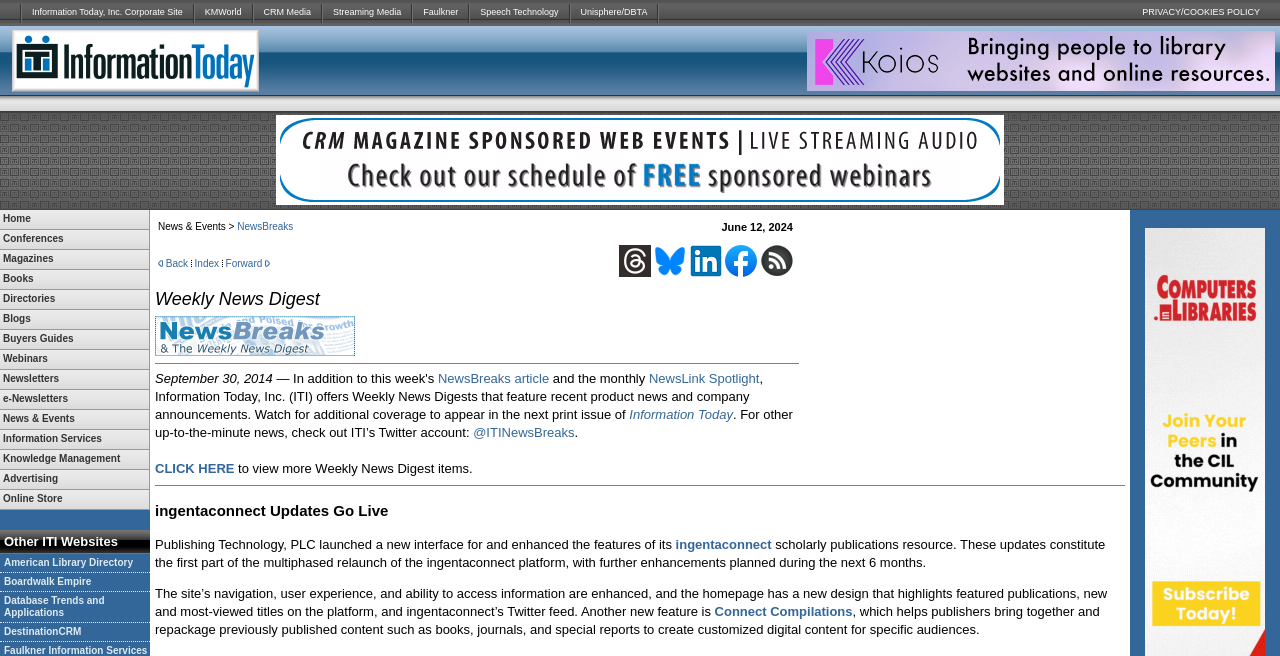Provide a thorough and detailed response to the question by examining the image: 
How many links are there in the top navigation bar?

By counting the number of links in the top navigation bar, I found that there are 9 links, including 'Information Today, Inc. Corporate Site', 'KMWorld', 'CRM Media', 'Streaming Media', 'Faulkner', 'Speech Technology', 'Unisphere/DBTA', and 'PRIVACY/COOKIES POLICY'.